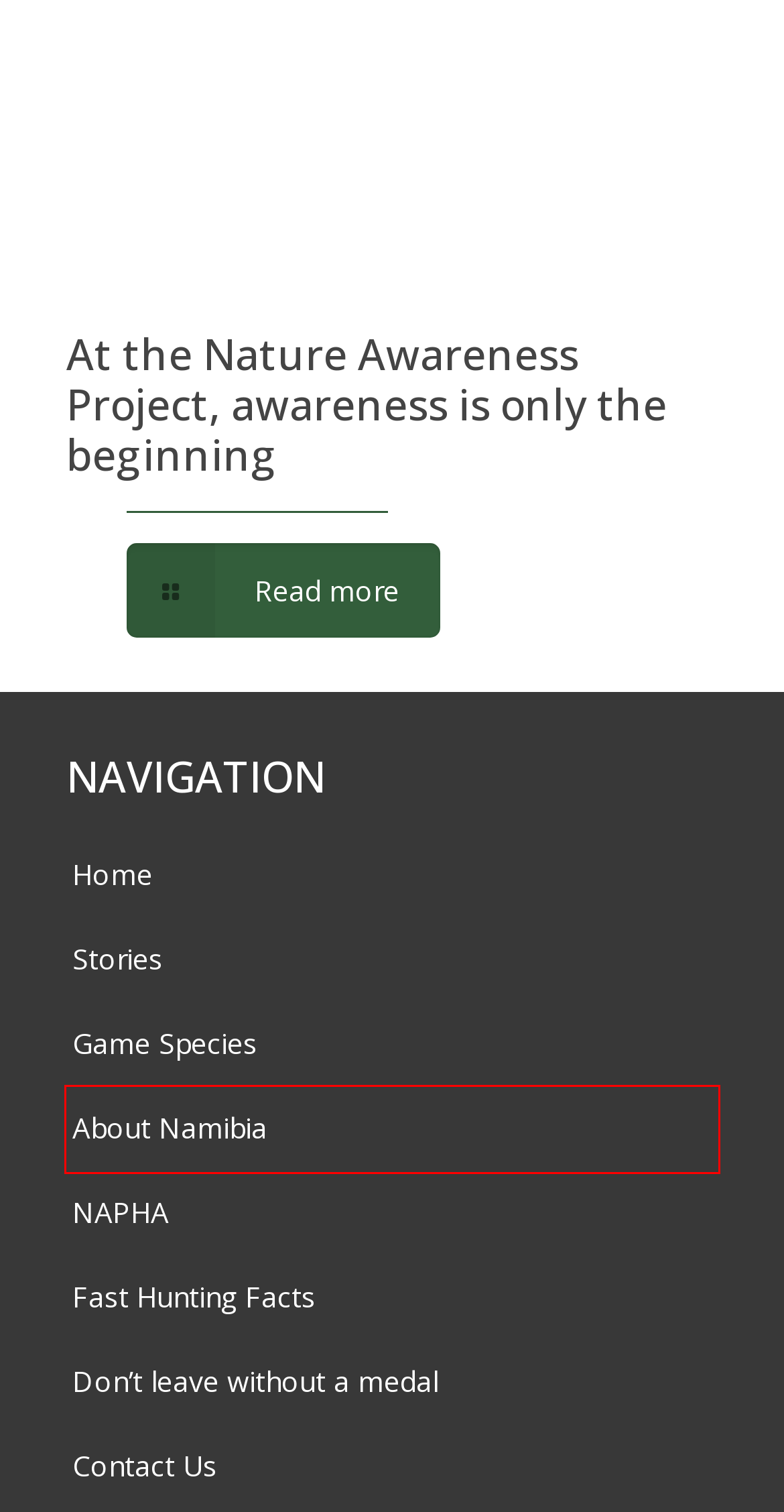Analyze the screenshot of a webpage with a red bounding box and select the webpage description that most accurately describes the new page resulting from clicking the element inside the red box. Here are the candidates:
A. Game Species - HUNTiNAMIBIA
B. Contact Us - HUNTiNAMIBIA
C. About Namibia - HUNTiNAMIBIA
D. Don't leave without a medal - HUNTiNAMIBIA
E. At the Nature Awareness Project, awareness is only the beginning - HUNTiNAMIBIA
F. NAPHA - HUNTiNAMIBIA
G. Stories - HUNTiNAMIBIA
H. Fast Hunting Facts - HUNTiNAMIBIA

C